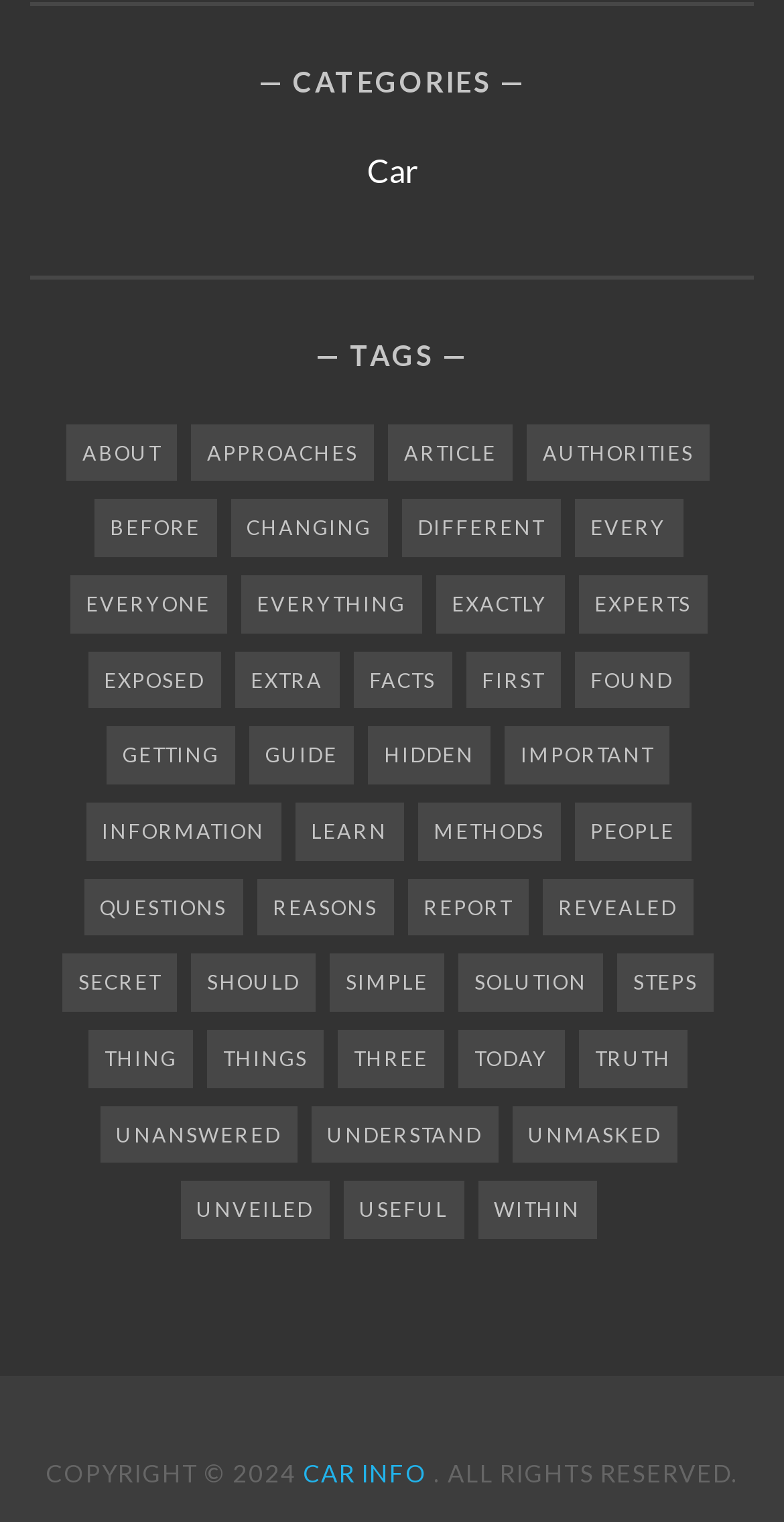Based on the visual content of the image, answer the question thoroughly: How many headings are there on the page?

I counted the number of heading elements on the page and found two: '— CATEGORIES —' and '— TAGS —'.